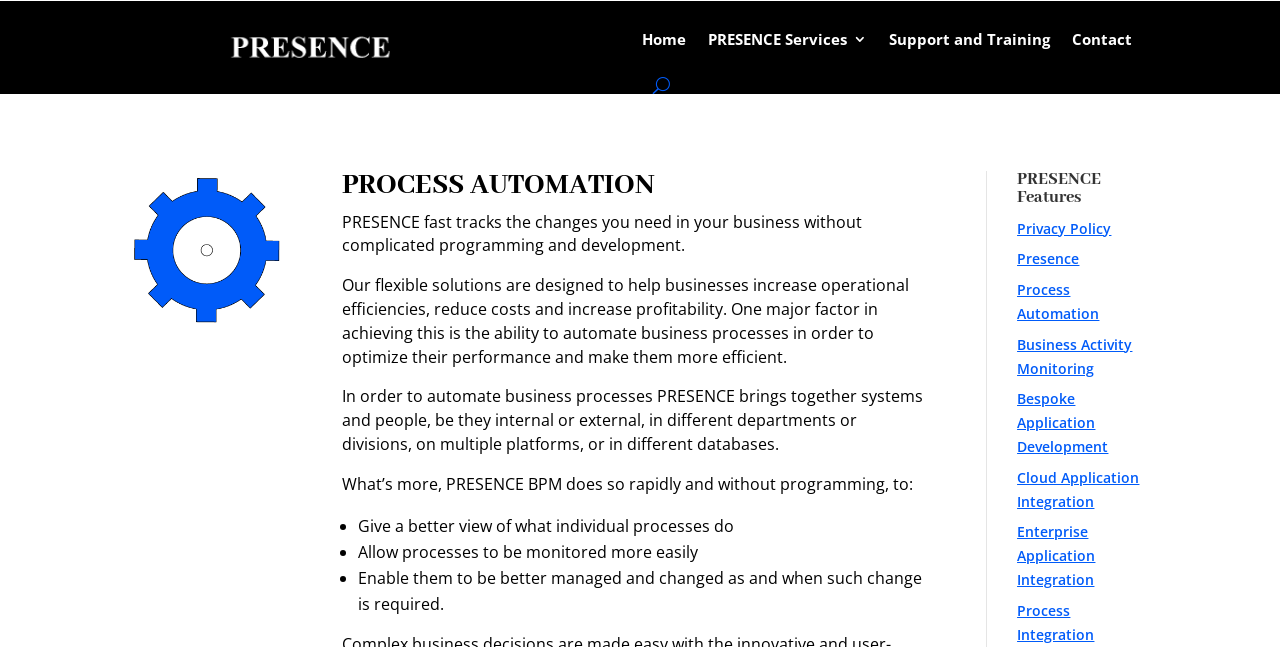Using the details in the image, give a detailed response to the question below:
What is the purpose of automating business processes?

The webpage states that one major factor in achieving operational efficiencies, reducing costs, and increasing profitability is the ability to automate business processes in order to optimize their performance and make them more efficient, as mentioned in the StaticText element with ID 187.